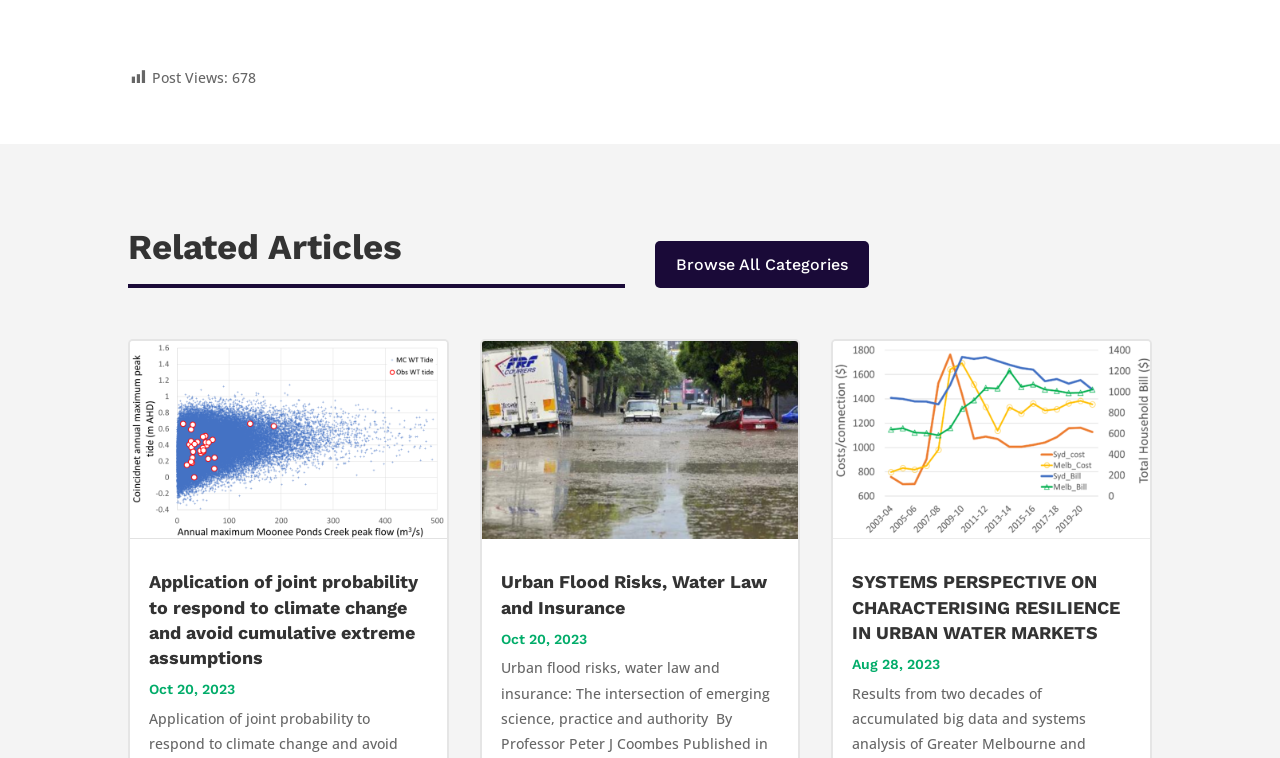Determine the bounding box coordinates for the HTML element described here: "Browse All Categories".

[0.512, 0.318, 0.679, 0.38]